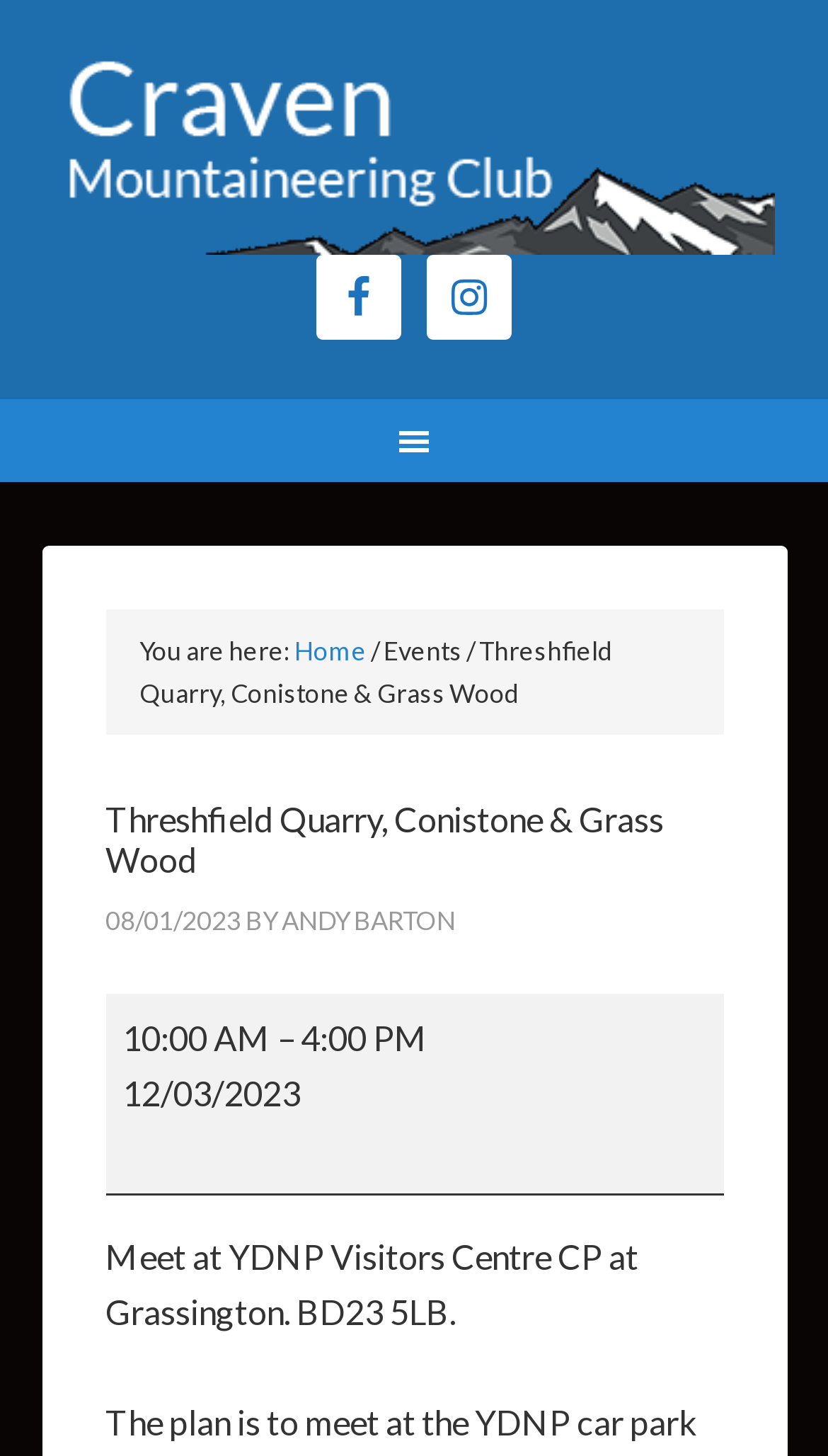Respond to the question below with a single word or phrase:
Who is the author of the event?

ANDY BARTON